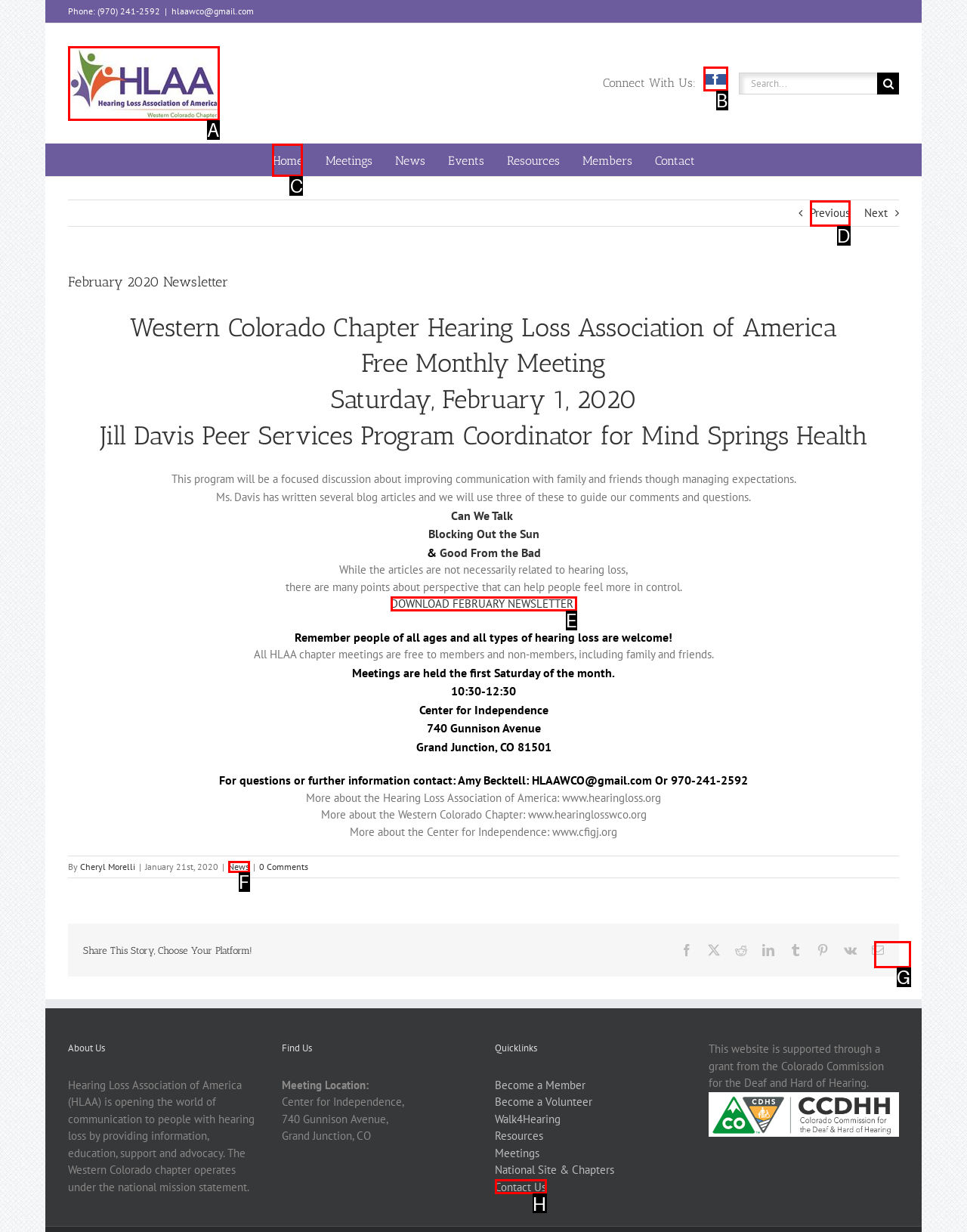Determine which UI element matches this description: DOWNLOAD FEBRUARY NEWSLETTER
Reply with the appropriate option's letter.

E